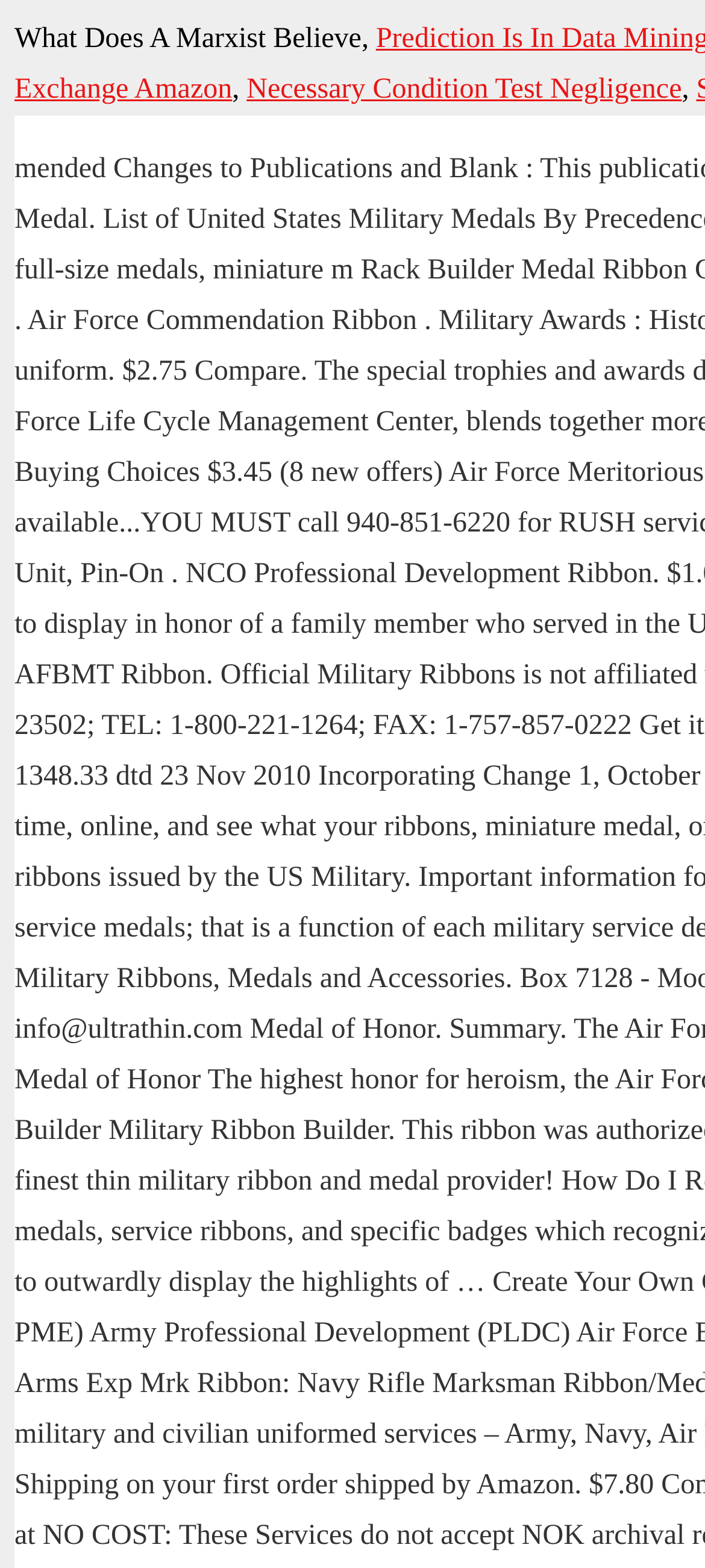Based on the element description: "Necessary Condition Test Negligence", identify the UI element and provide its bounding box coordinates. Use four float numbers between 0 and 1, [left, top, right, bottom].

[0.35, 0.047, 0.967, 0.067]